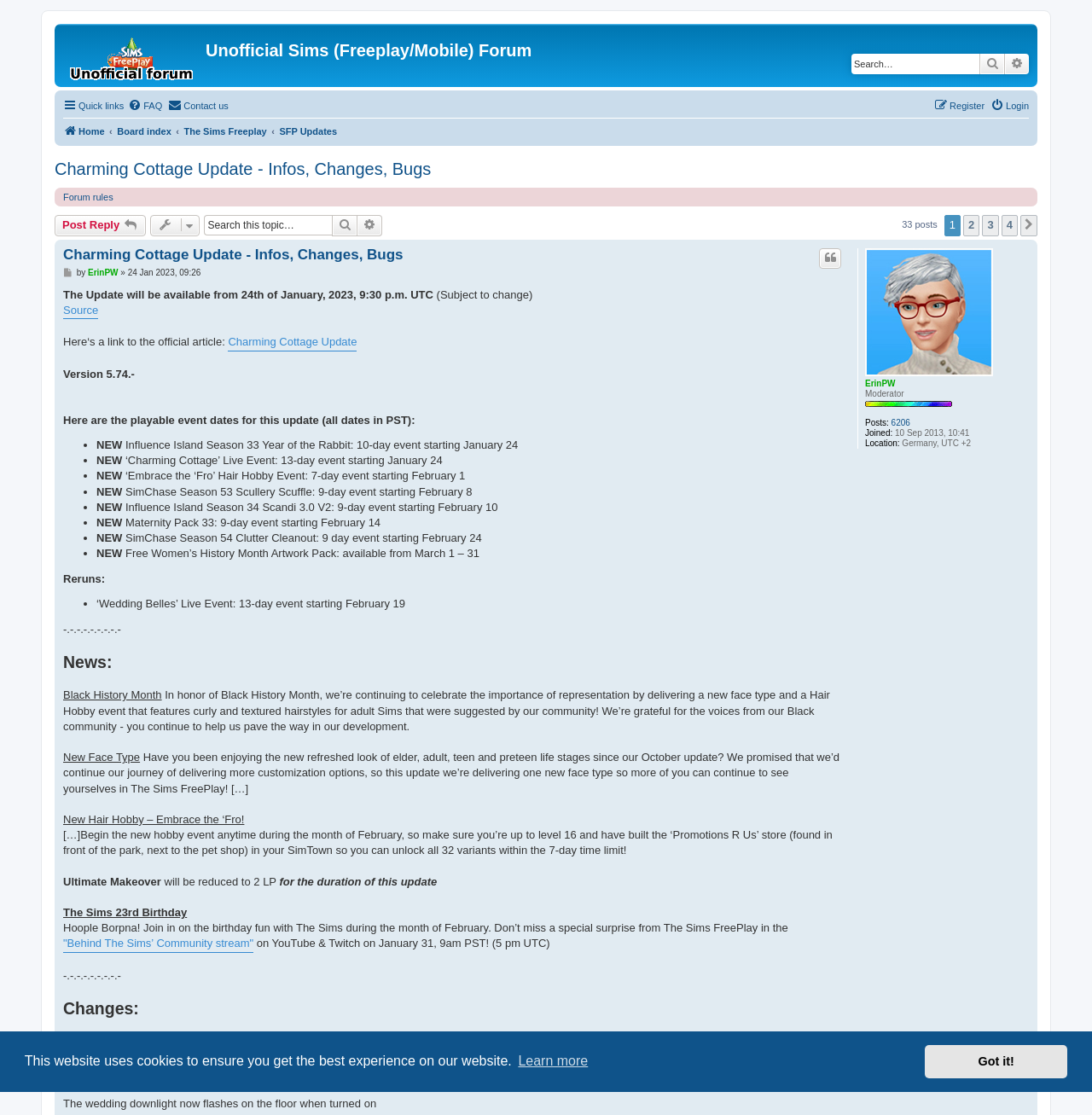Find the bounding box coordinates of the clickable area required to complete the following action: "Search for keywords".

[0.78, 0.048, 0.897, 0.067]